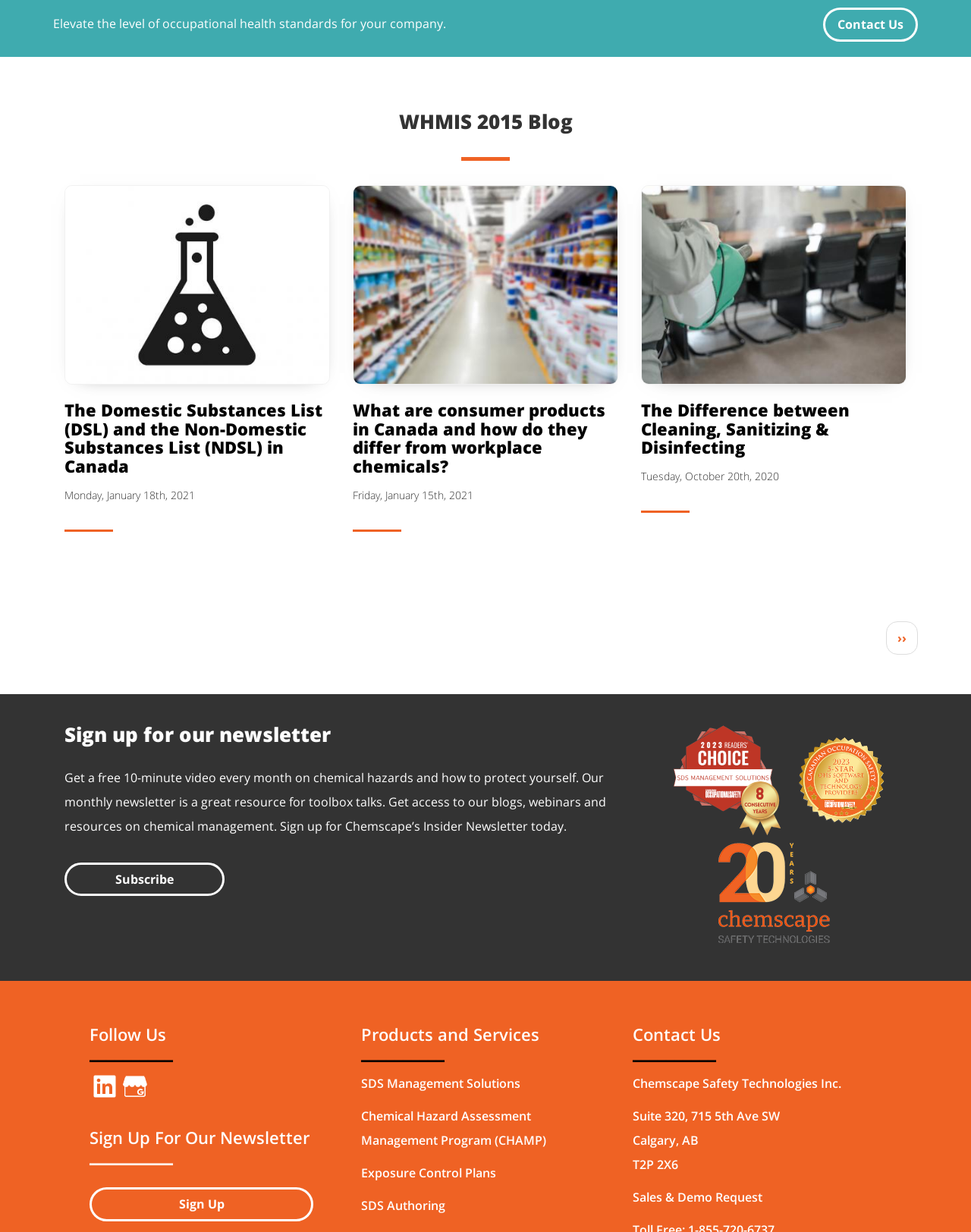What is the company name?
Please provide a comprehensive and detailed answer to the question.

I found the company name by looking at the contact information section, where it is written as 'Chemscape Safety Technologies Inc.' along with the address.